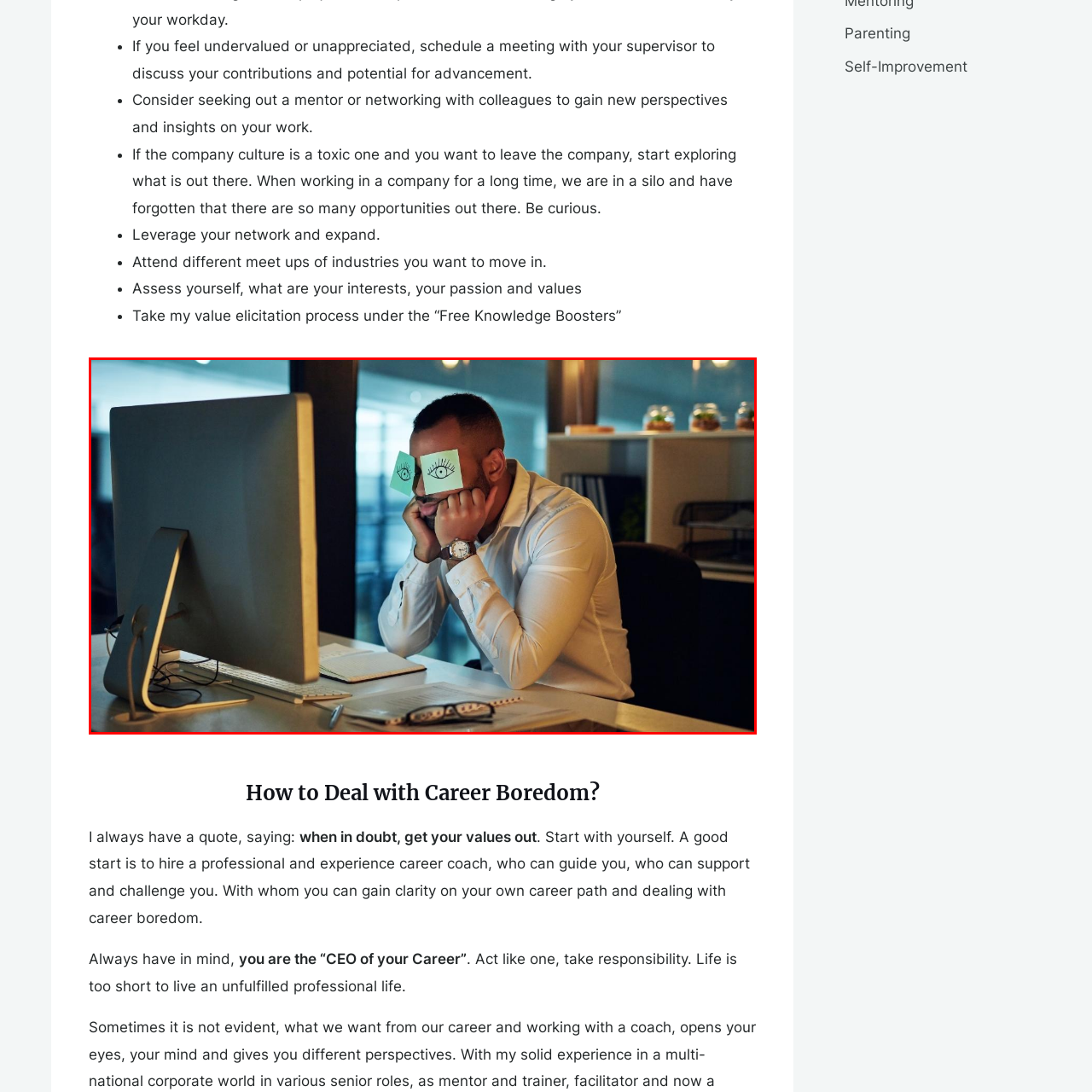Focus on the content inside the red-outlined area of the image and answer the ensuing question in detail, utilizing the information presented: What is on the desk besides the computer?

The desk has an open notebook on it, suggesting that the man is possibly contemplating new ideas or strategies regarding his career, as hinted by the accompanying content discussing ways to combat career boredom.